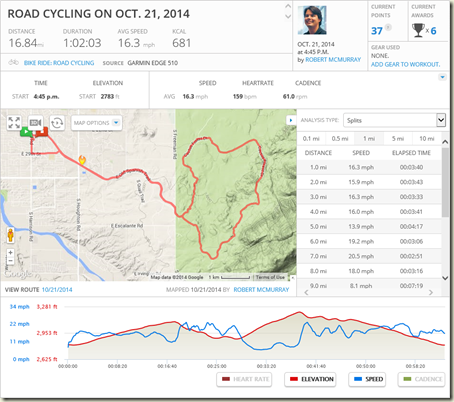What is the name of the device used to track the ride metrics?
Can you give a detailed and elaborate answer to the question?

The answer can be found in the caption, which states that an accompanying Garmin Edge 510 device tracks various metrics. This information is provided in the first paragraph of the caption, giving a clear and concise answer to the question.